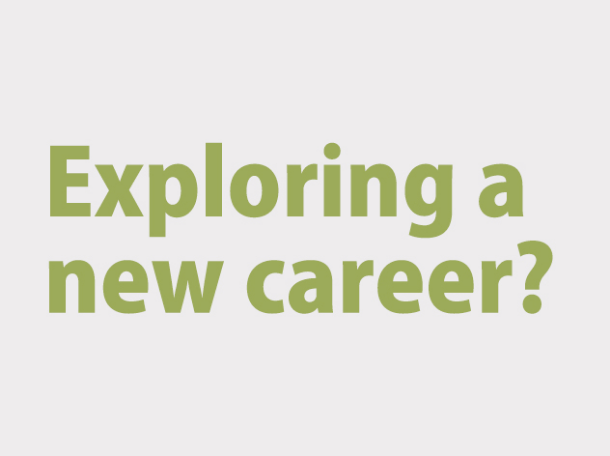What is the purpose of the design and message?
Based on the image, respond with a single word or phrase.

To inspire career growth